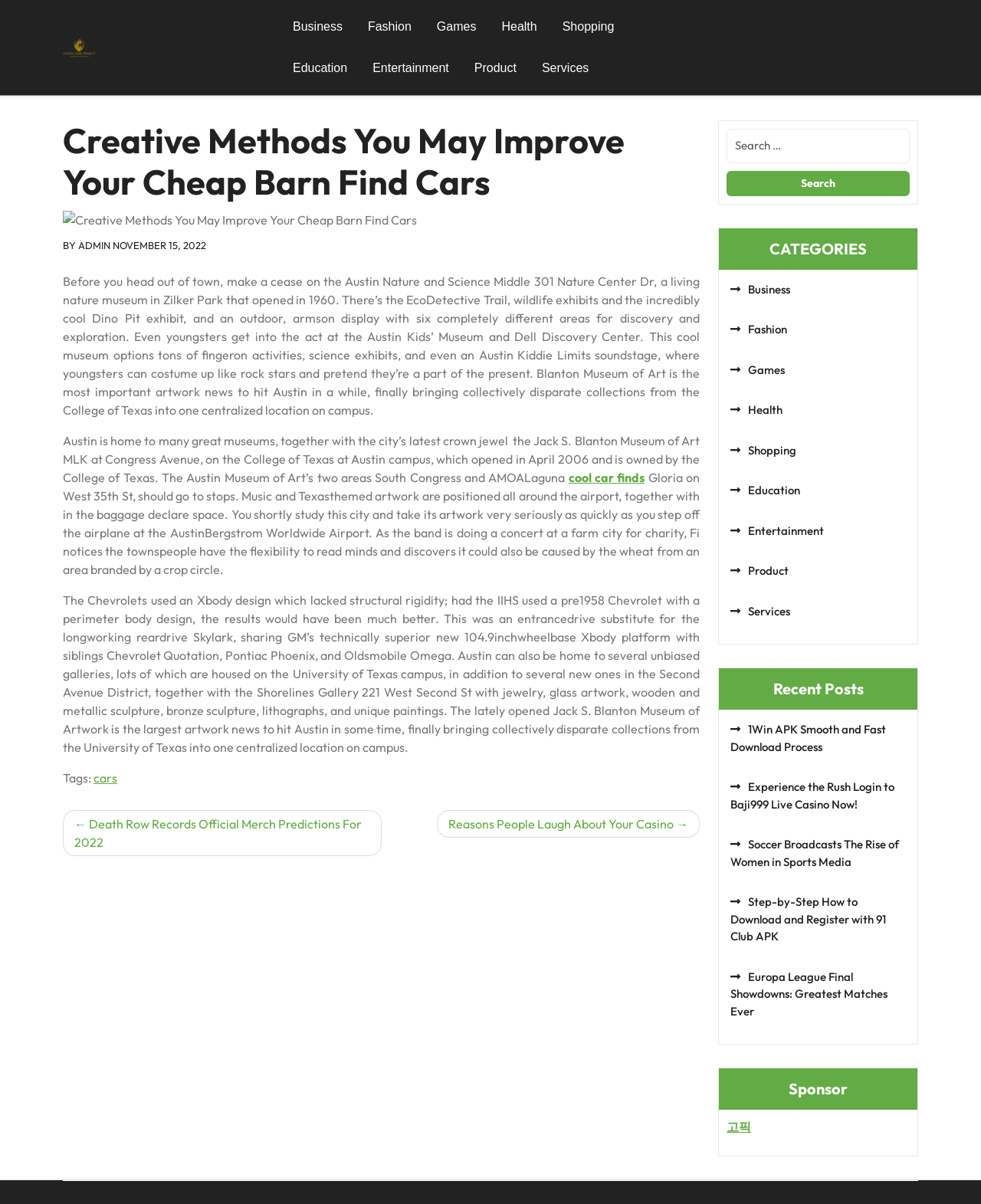Please locate the bounding box coordinates of the element that needs to be clicked to achieve the following instruction: "Click on the 'Business' link in the top menu". The coordinates should be four float numbers between 0 and 1, i.e., [left, top, right, bottom].

[0.287, 0.005, 0.361, 0.039]